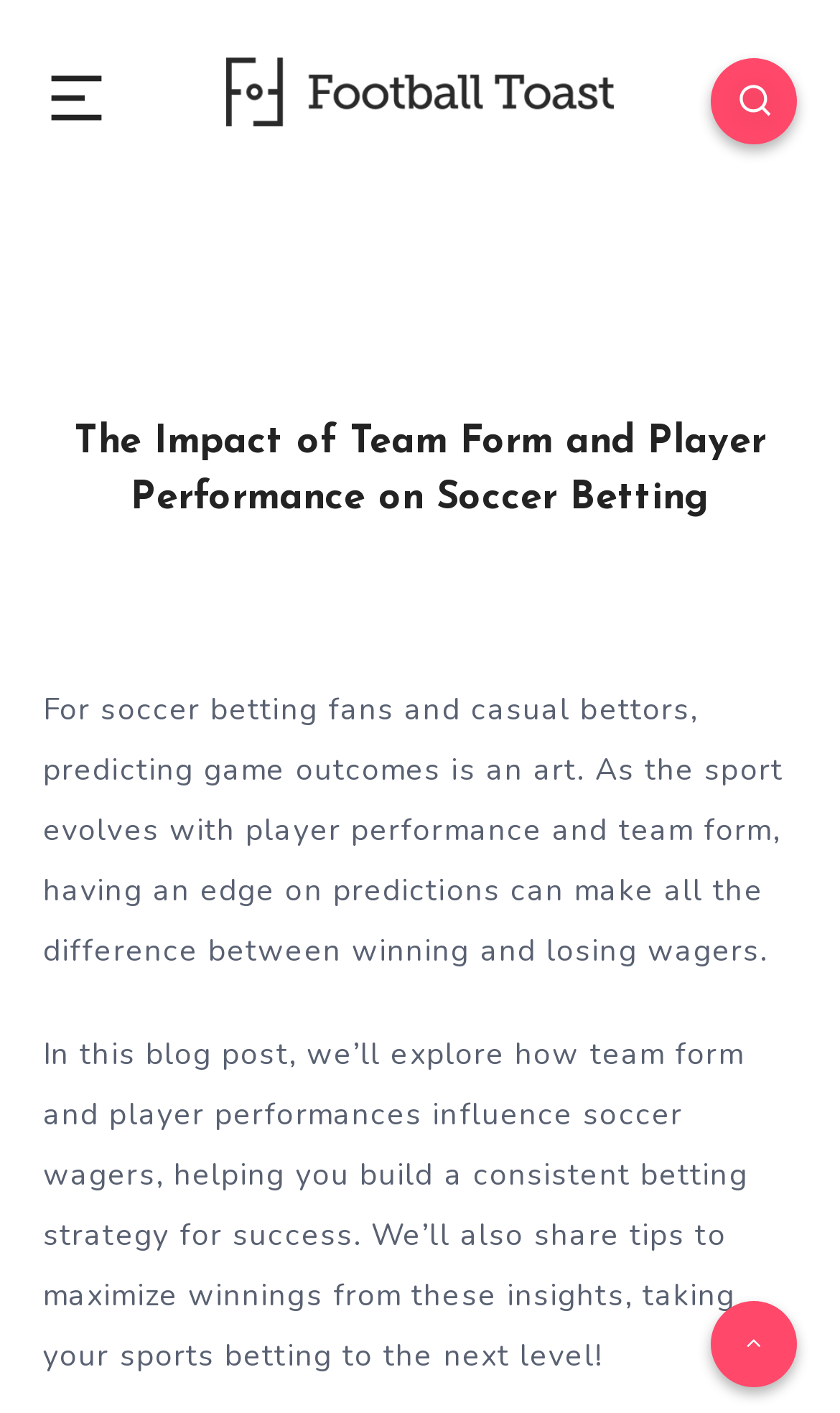What is the primary heading on this webpage?

The Impact of Team Form and Player Performance on Soccer Betting